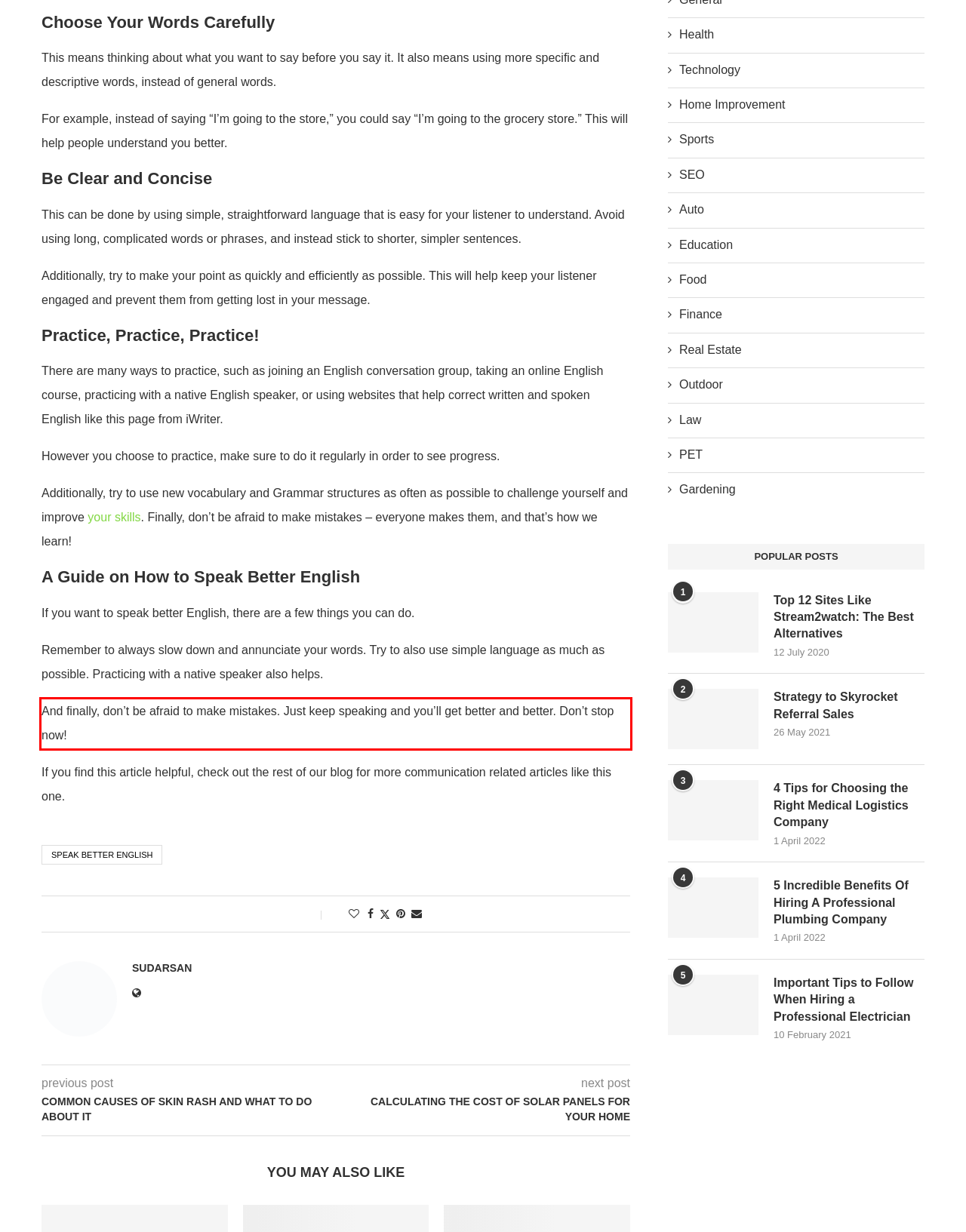Locate the red bounding box in the provided webpage screenshot and use OCR to determine the text content inside it.

And finally, don’t be afraid to make mistakes. Just keep speaking and you’ll get better and better. Don’t stop now!